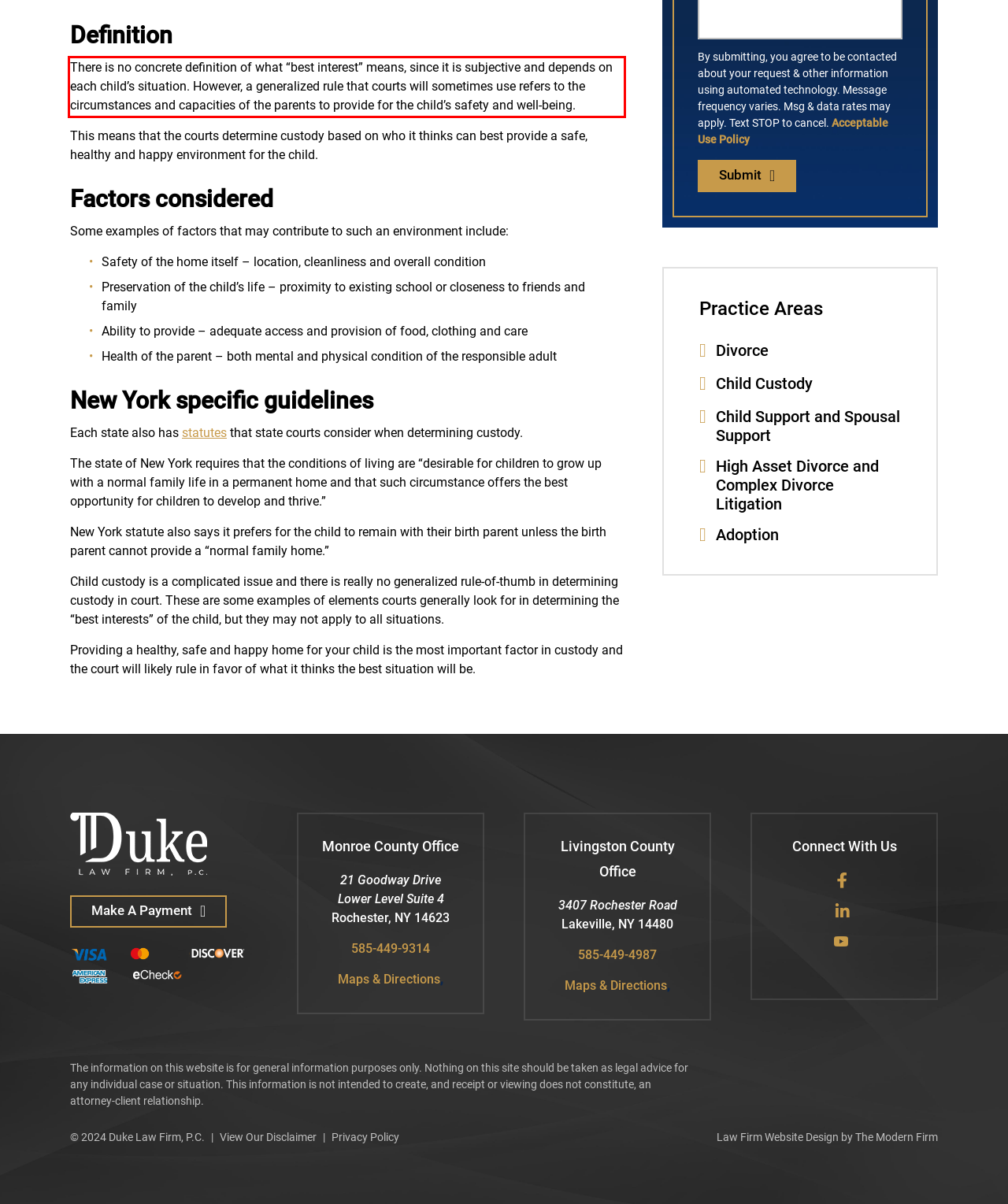Analyze the webpage screenshot and use OCR to recognize the text content in the red bounding box.

There is no concrete definition of what “best interest” means, since it is subjective and depends on each child’s situation. However, a generalized rule that courts will sometimes use refers to the circumstances and capacities of the parents to provide for the child’s safety and well-being.